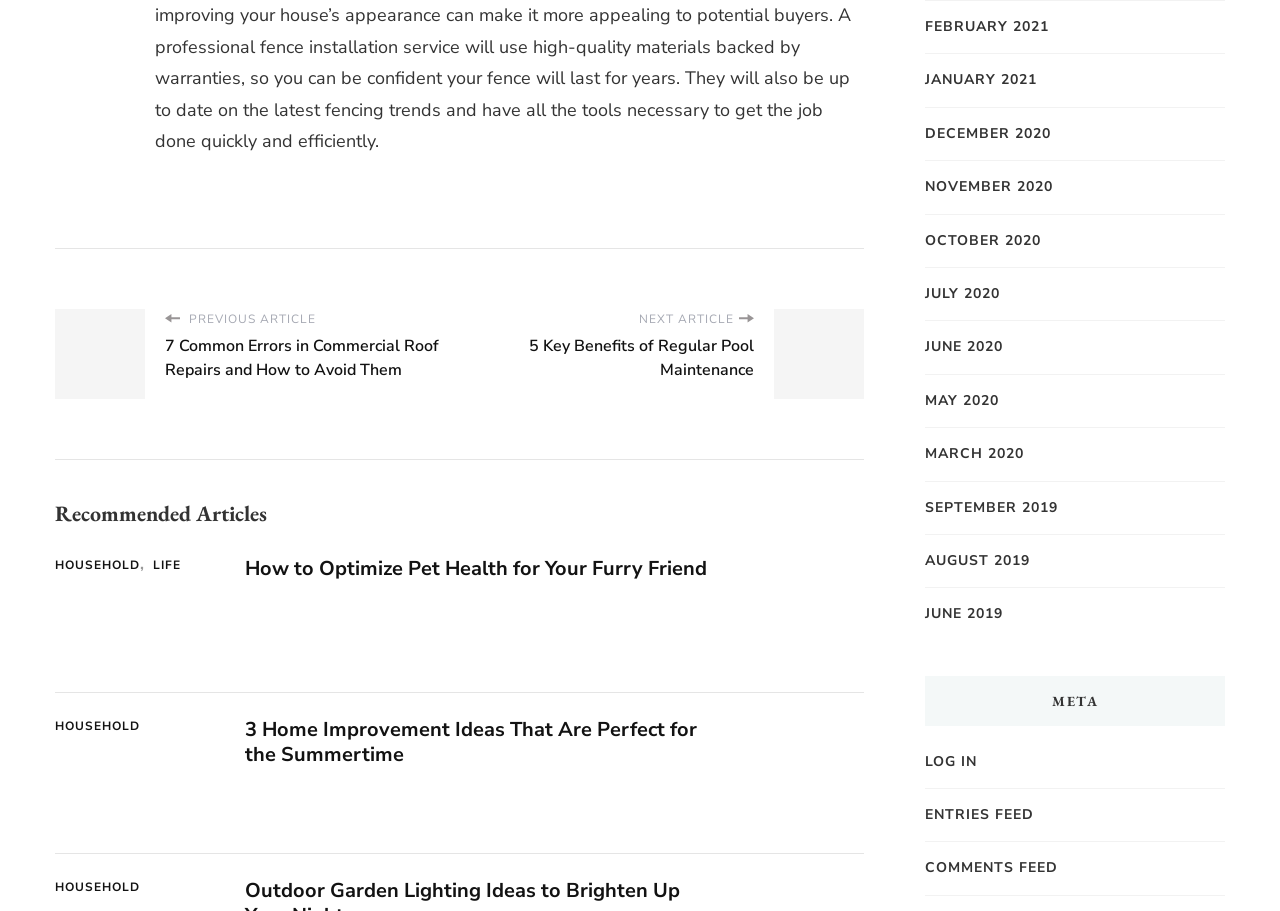What is the position of the 'LOG IN' link relative to the 'META' heading?
Use the screenshot to answer the question with a single word or phrase.

Below